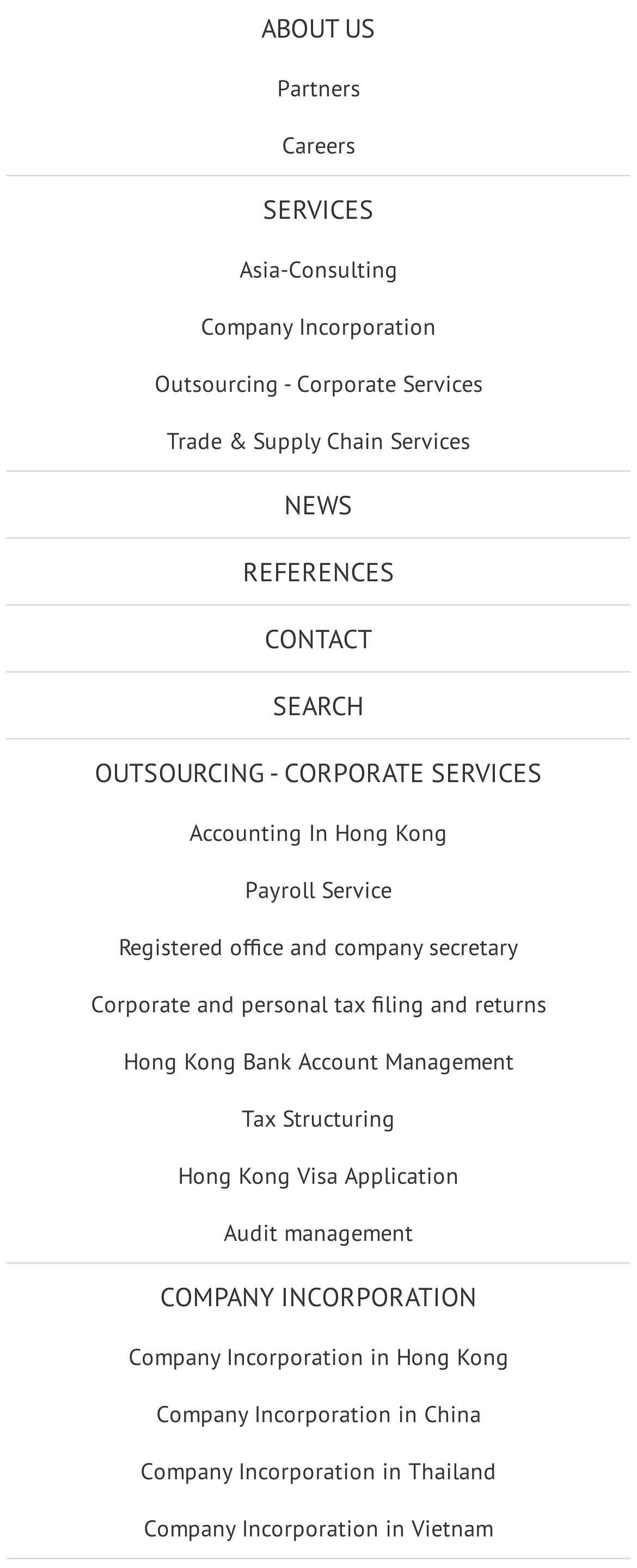Can you find the bounding box coordinates for the element to click on to achieve the instruction: "Read company news"?

[0.011, 0.3, 0.989, 0.343]